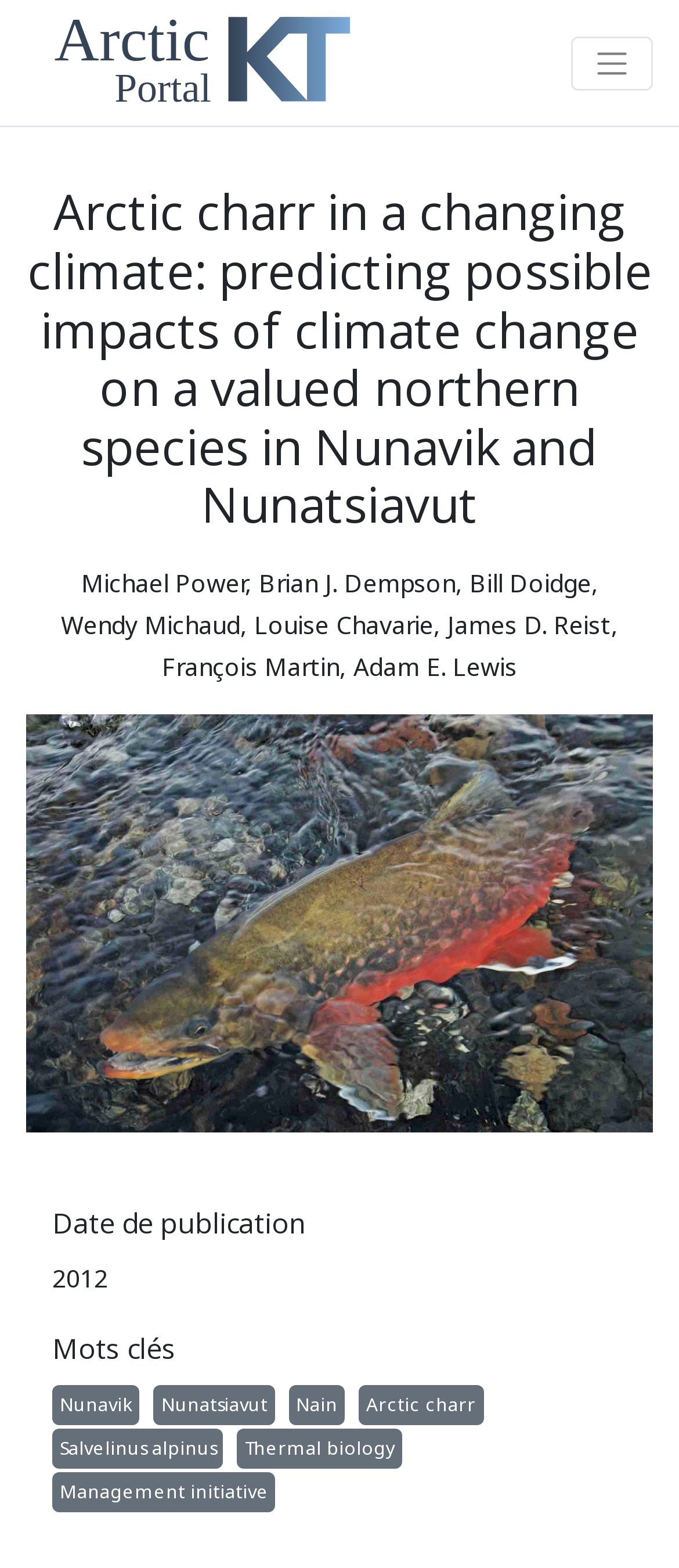How many keywords are listed?
Respond to the question with a single word or phrase according to the image.

6